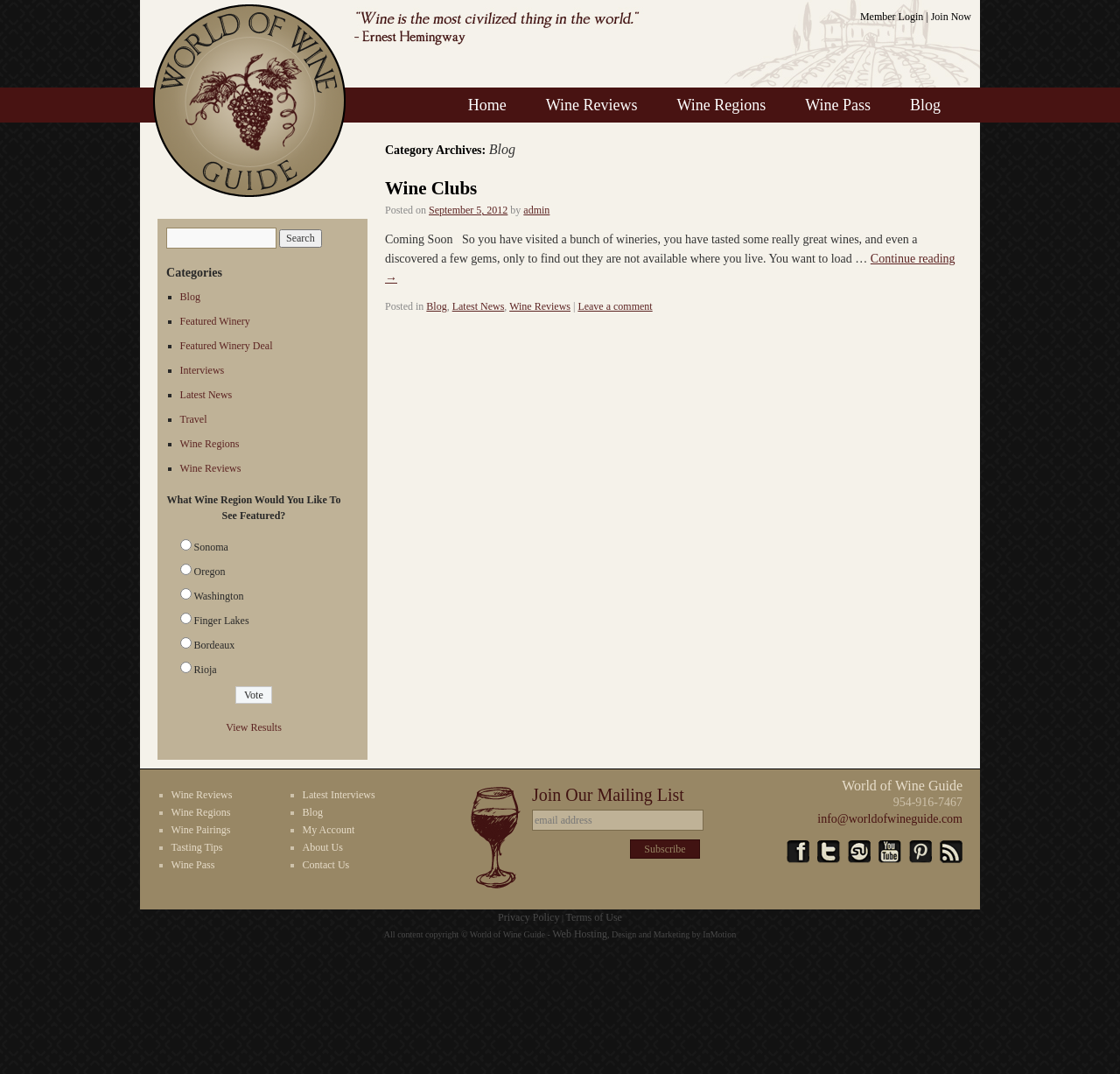Identify and provide the text content of the webpage's primary headline.

World of Wine Guide